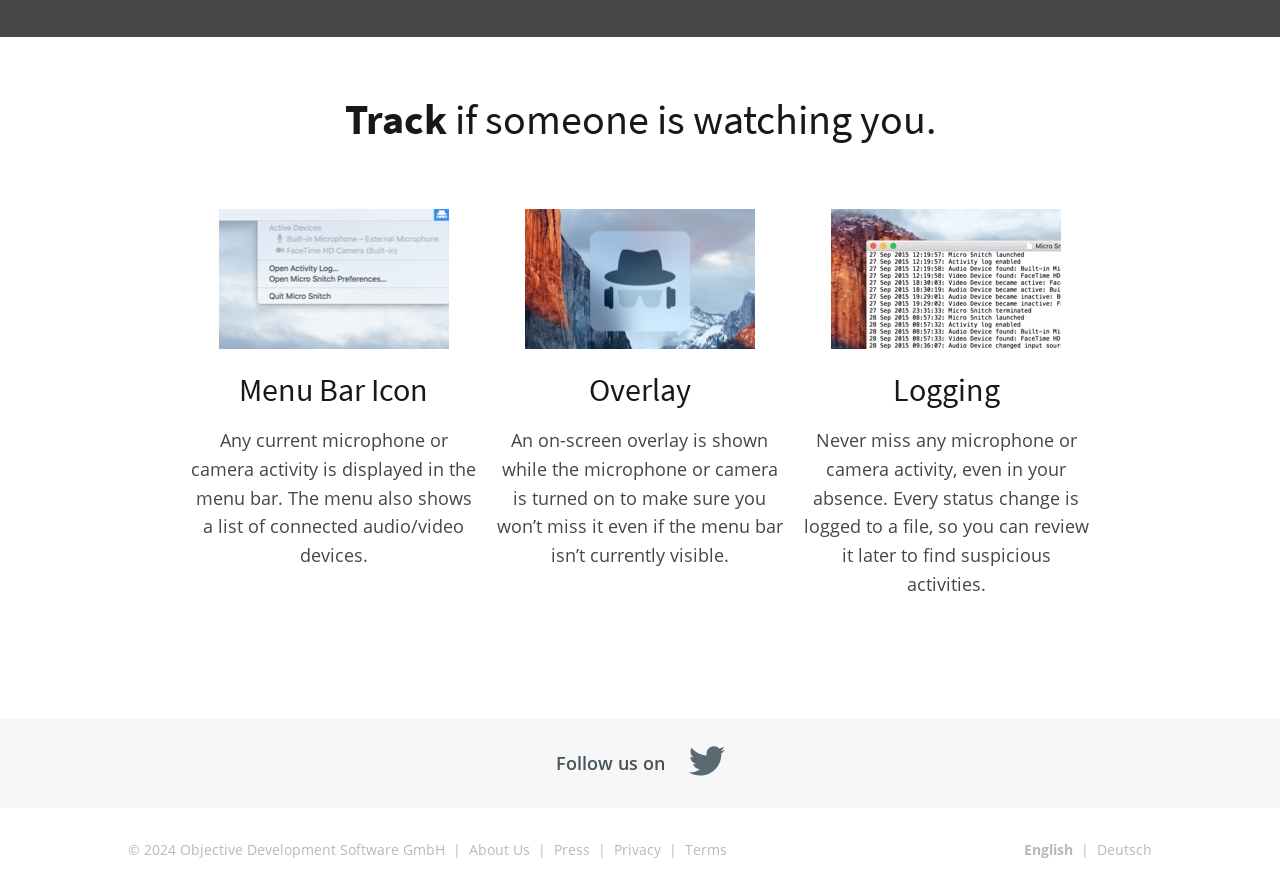What is the company name behind the software?
Answer the question using a single word or phrase, according to the image.

Objective Development Software GmbH